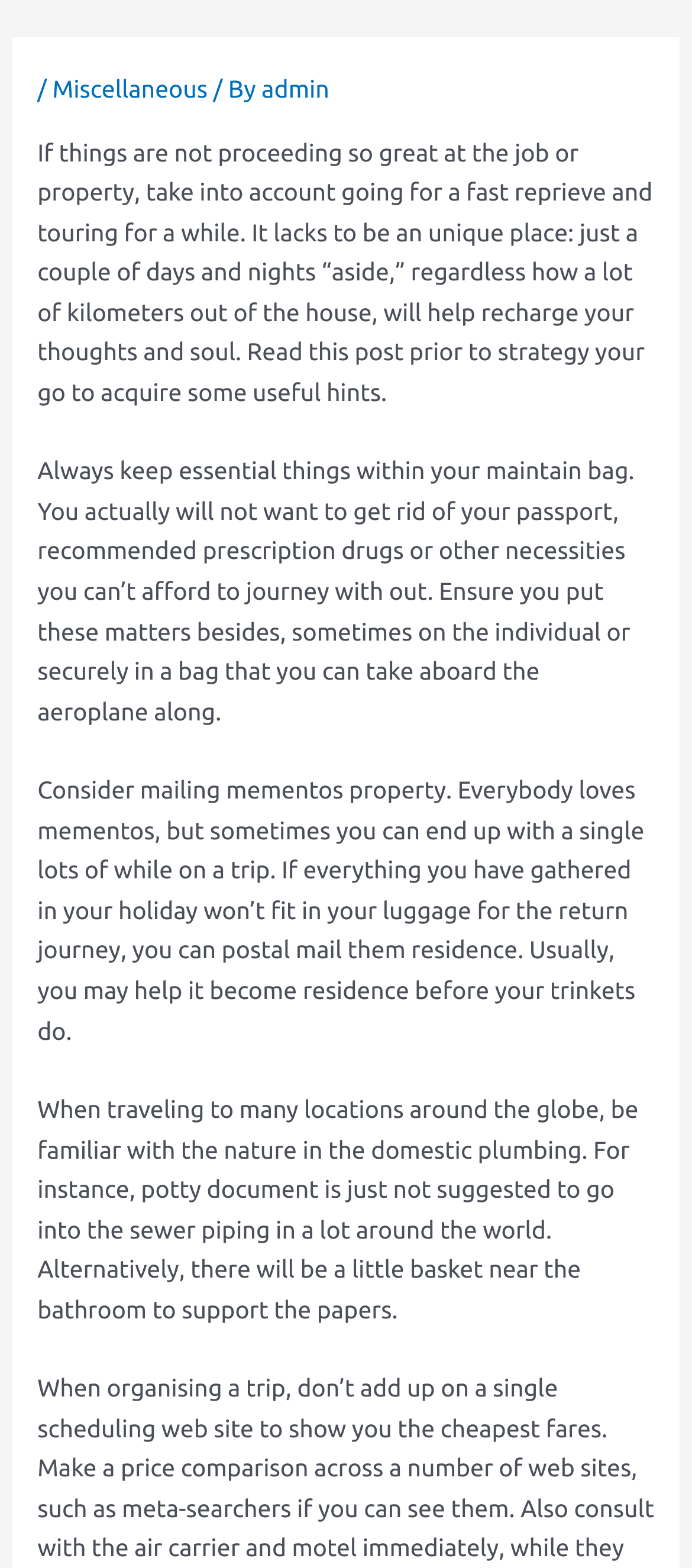What is the topic of the fourth travel tip?
Answer the question based on the image using a single word or a brief phrase.

Toilet paper disposal